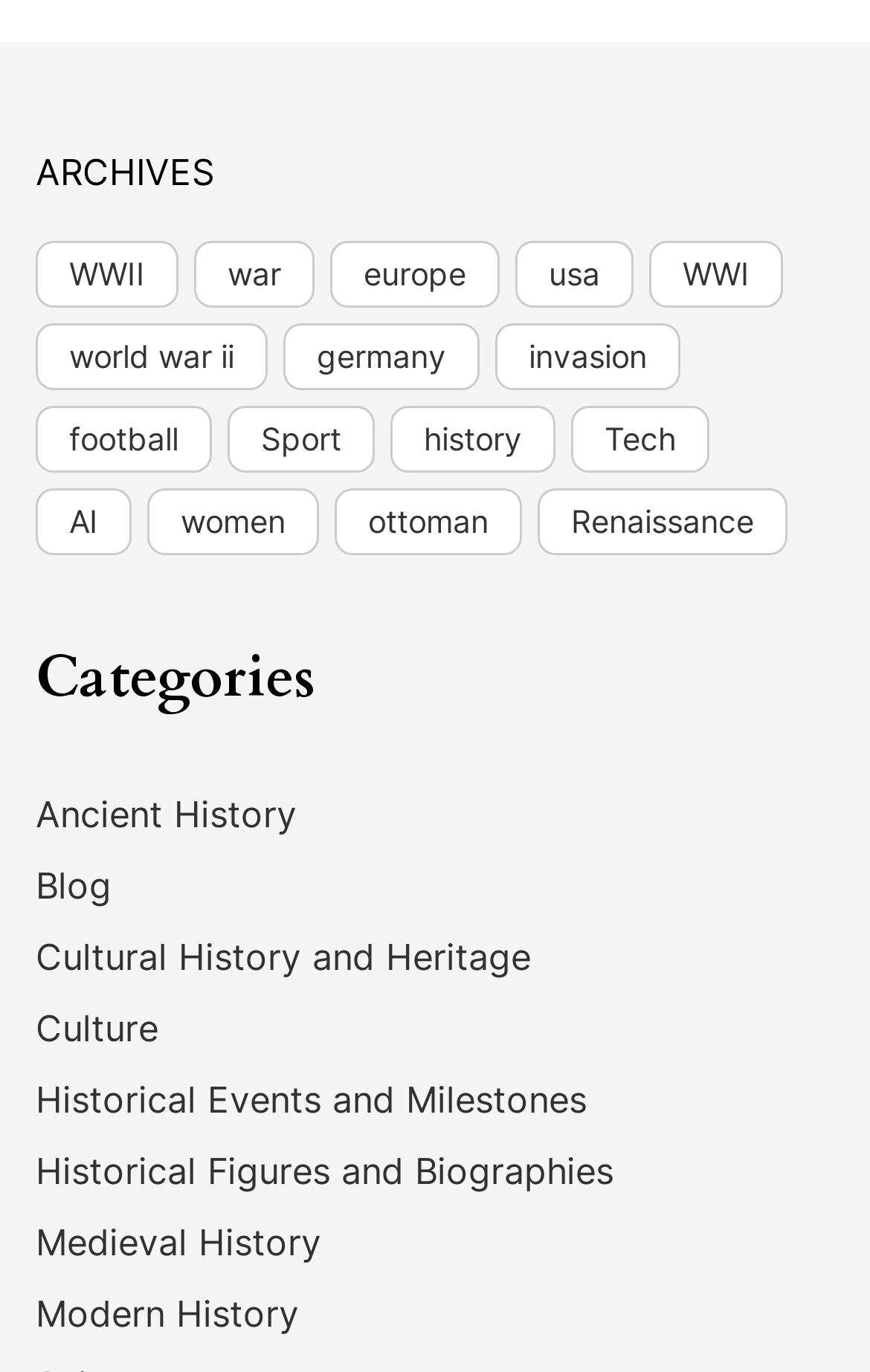Using floating point numbers between 0 and 1, provide the bounding box coordinates in the format (top-left x, top-left y, bottom-right x, bottom-right y). Locate the UI element described here: Medieval History

[0.041, 0.889, 0.369, 0.922]